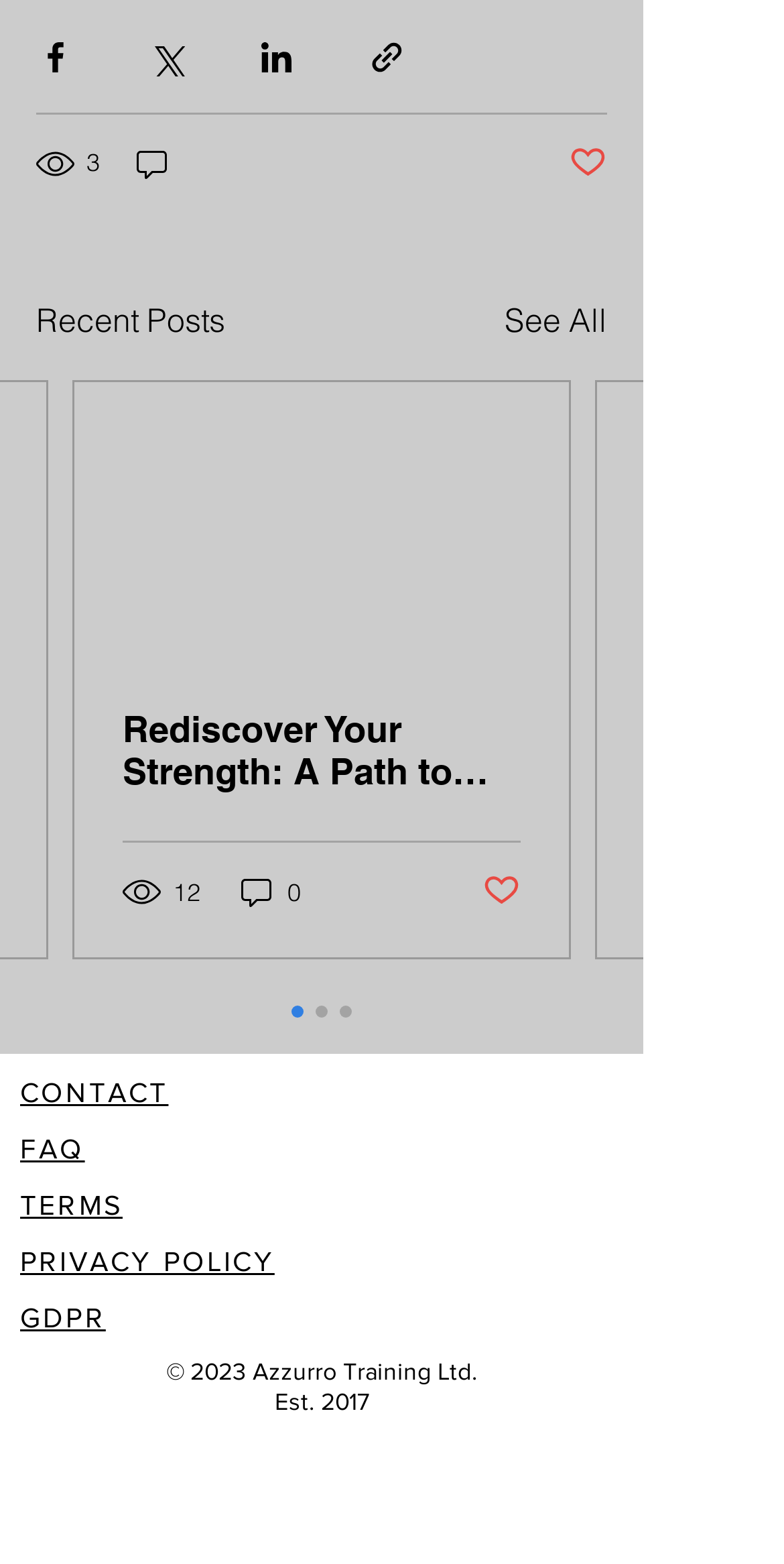Locate the bounding box coordinates of the element's region that should be clicked to carry out the following instruction: "Read the article". The coordinates need to be four float numbers between 0 and 1, i.e., [left, top, right, bottom].

[0.095, 0.244, 0.726, 0.612]